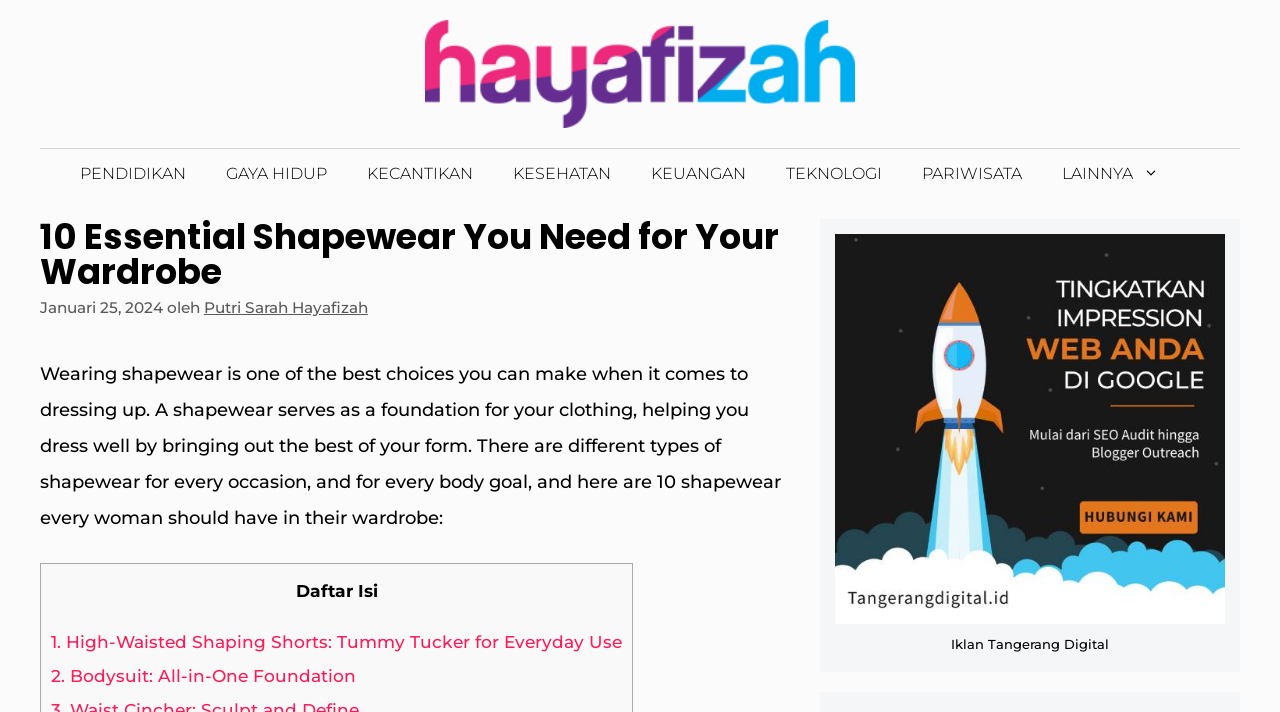What is the second type of shapewear mentioned in the article?
Answer the question with a single word or phrase, referring to the image.

Bodysuit